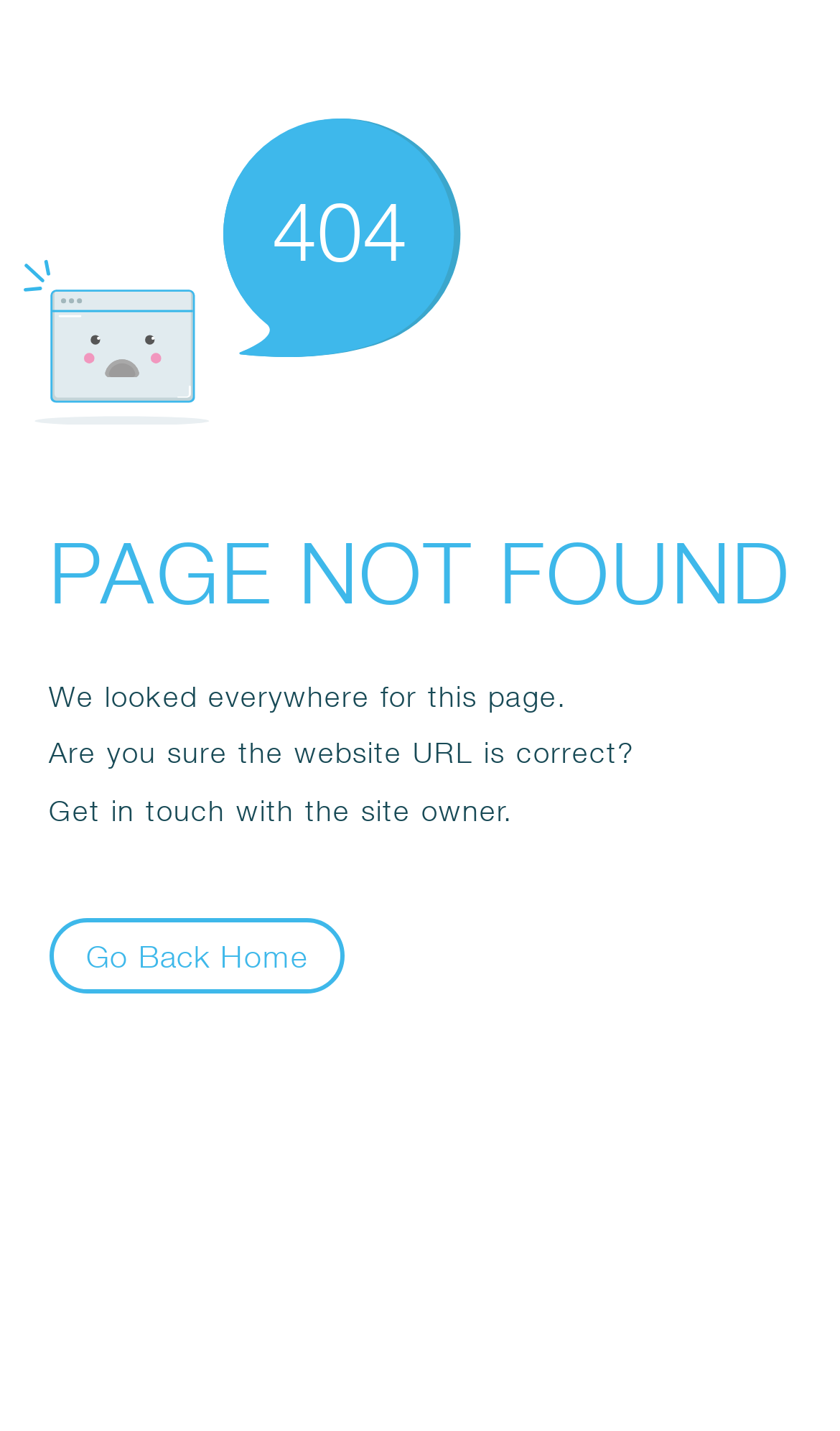What is suggested to the user to do?
Please provide a comprehensive answer to the question based on the webpage screenshot.

The error page suggests to the user to 'Get in touch with the site owner' or to 'Go Back Home' as indicated by the static text elements and the button element respectively.